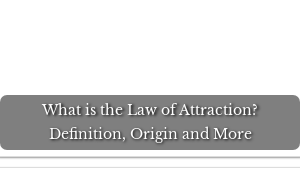Generate a detailed caption that describes the image.

The image features a banner titled "What is the Law of Attraction? Definition, Origin and More," which introduces a section dedicated to exploring the concept of the Law of Attraction. The design includes a clean, gray background with bold, white text that effectively captures the viewer's attention. This banner serves as a gateway to a deeper understanding of the Law of Attraction, its historical context, and its significance in various philosophical and metaphysical discussions. The visual style and the clear typography convey a sense of professionalism, inviting readers to engage with the content that follows.